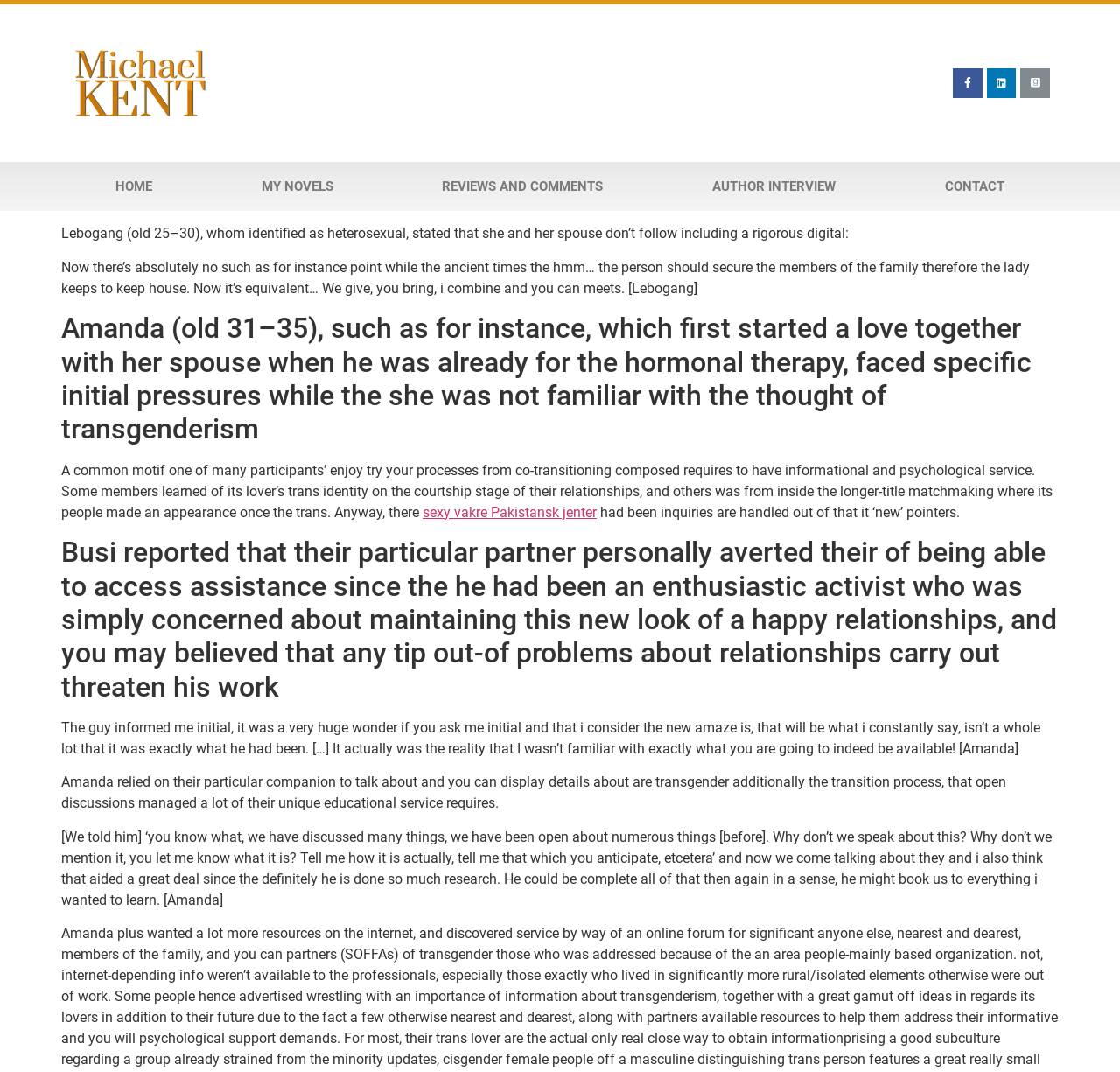Find the bounding box coordinates of the clickable region needed to perform the following instruction: "View 'Huntsville Havoc Scout Night' event". The coordinates should be provided as four float numbers between 0 and 1, i.e., [left, top, right, bottom].

None